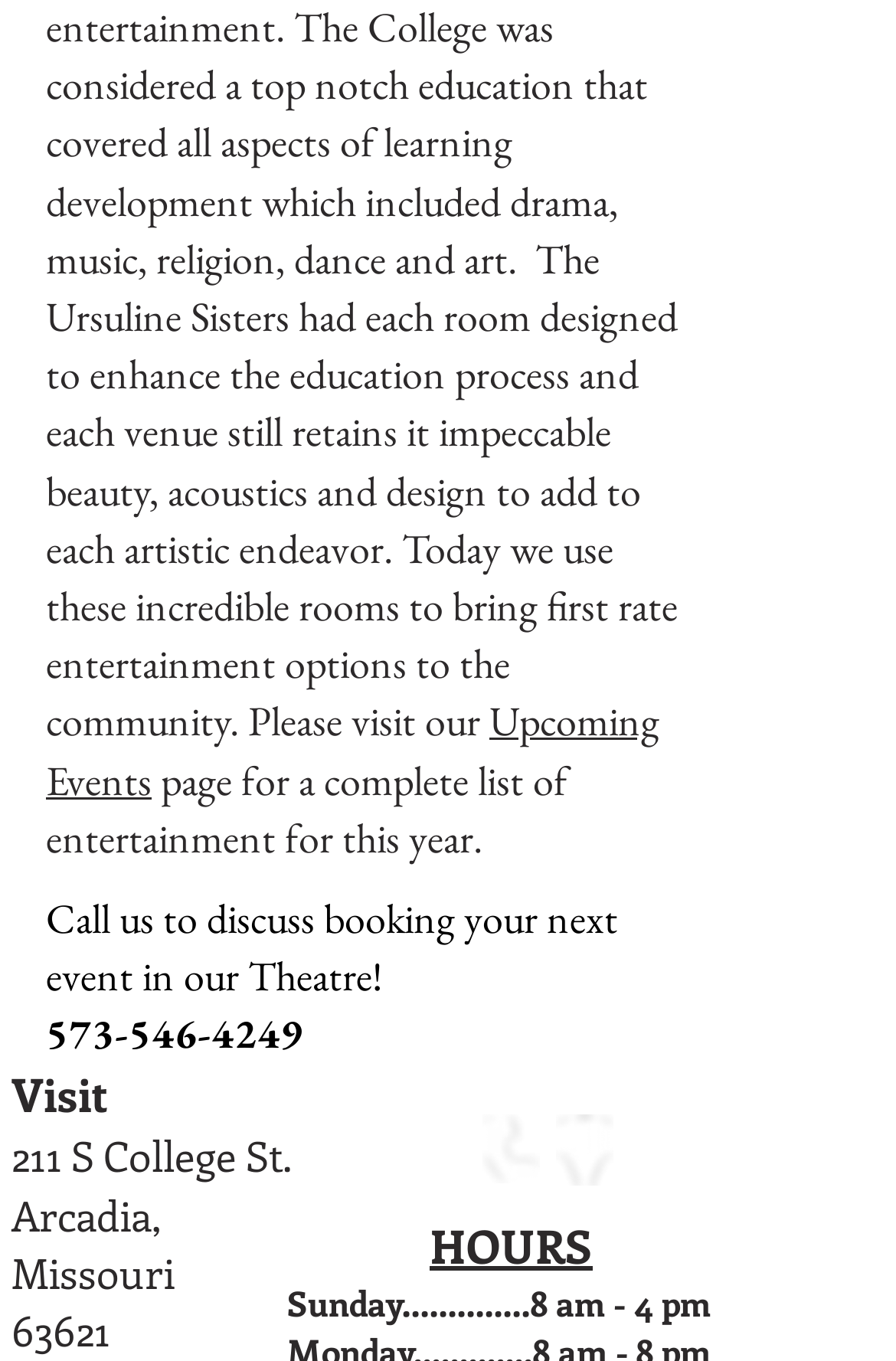Answer with a single word or phrase: 
How can I contact the venue via email?

Email Us